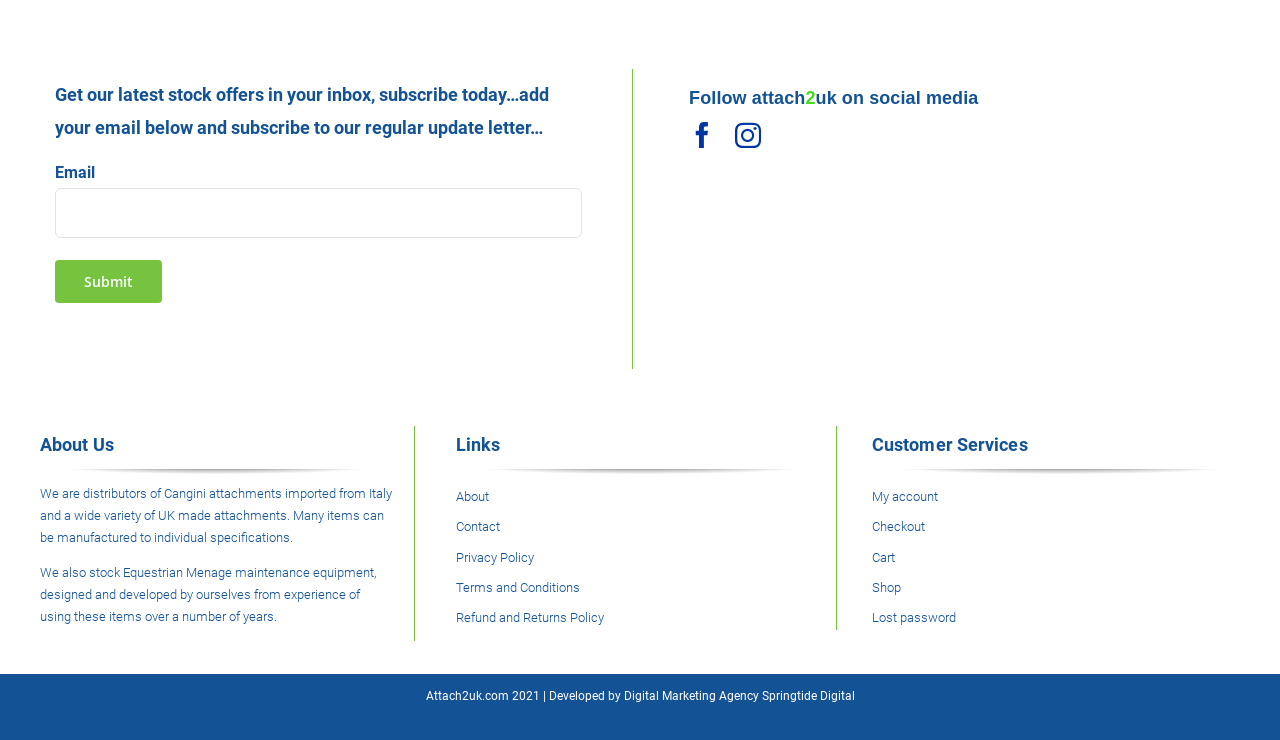Based on the element description "aria-label="facebook" title="Facebook"", predict the bounding box coordinates of the UI element.

[0.538, 0.165, 0.559, 0.2]